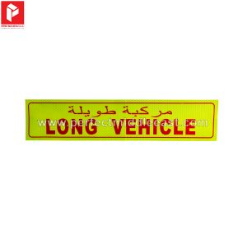Illustrate the scene in the image with a detailed description.

The image showcases a bright yellow caution sign prominently displaying the text "LONG VEHICLE" in bold red letters. Additionally, the sign features Arabic text, which translates to "long vehicle," positioned above the English wording. This type of sign is typically used for road safety, alerting other drivers of the presence of long vehicles, such as trucks or buses, to ensure safe navigation on the roads. Such signs are crucial in maintaining safety and awareness in traffic situations, particularly in areas frequently traversed by larger vehicles.